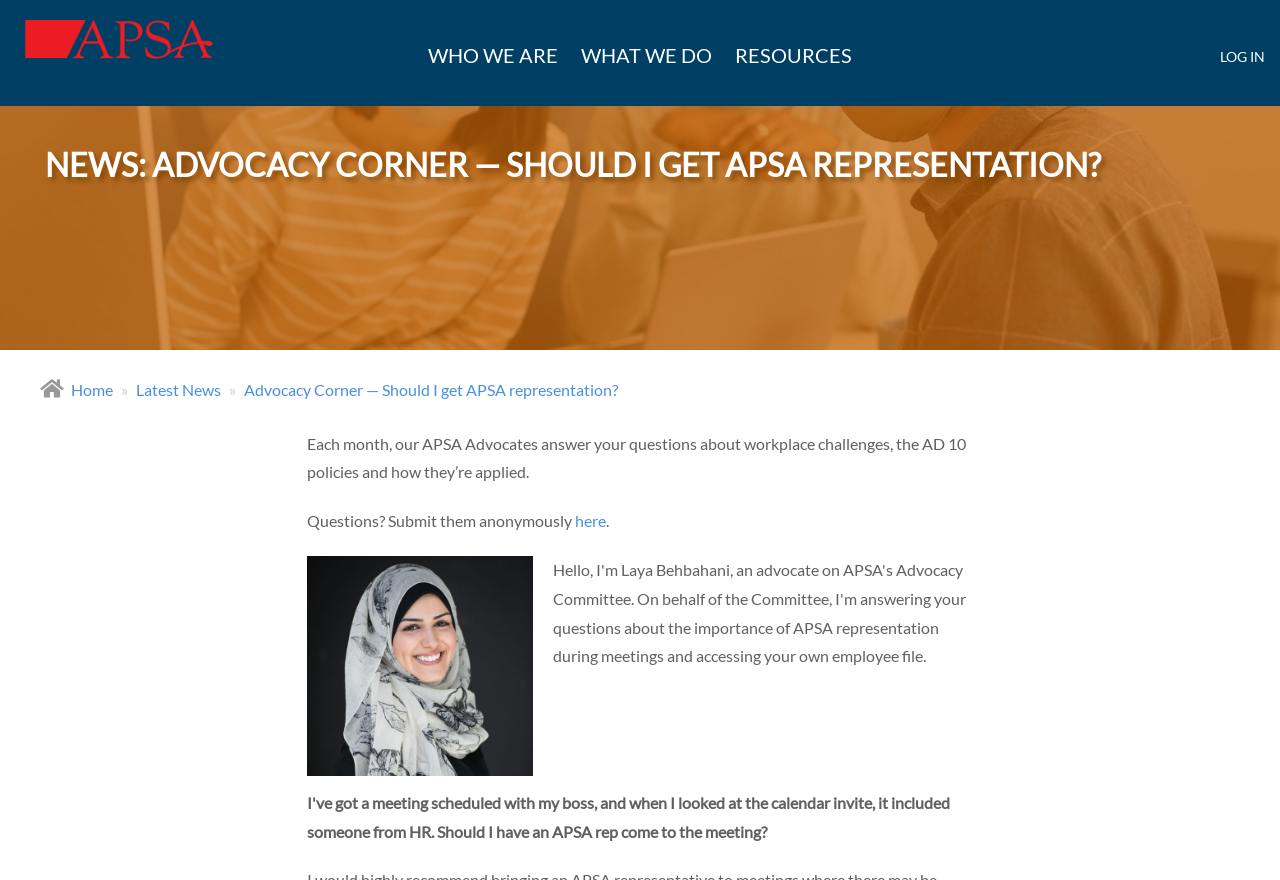What are the main navigation items?
Please craft a detailed and exhaustive response to the question.

By examining the navigation section at the top of the webpage, we can see that the main navigation items are WHO WE ARE, WHAT WE DO, and RESOURCES, which are listed horizontally.